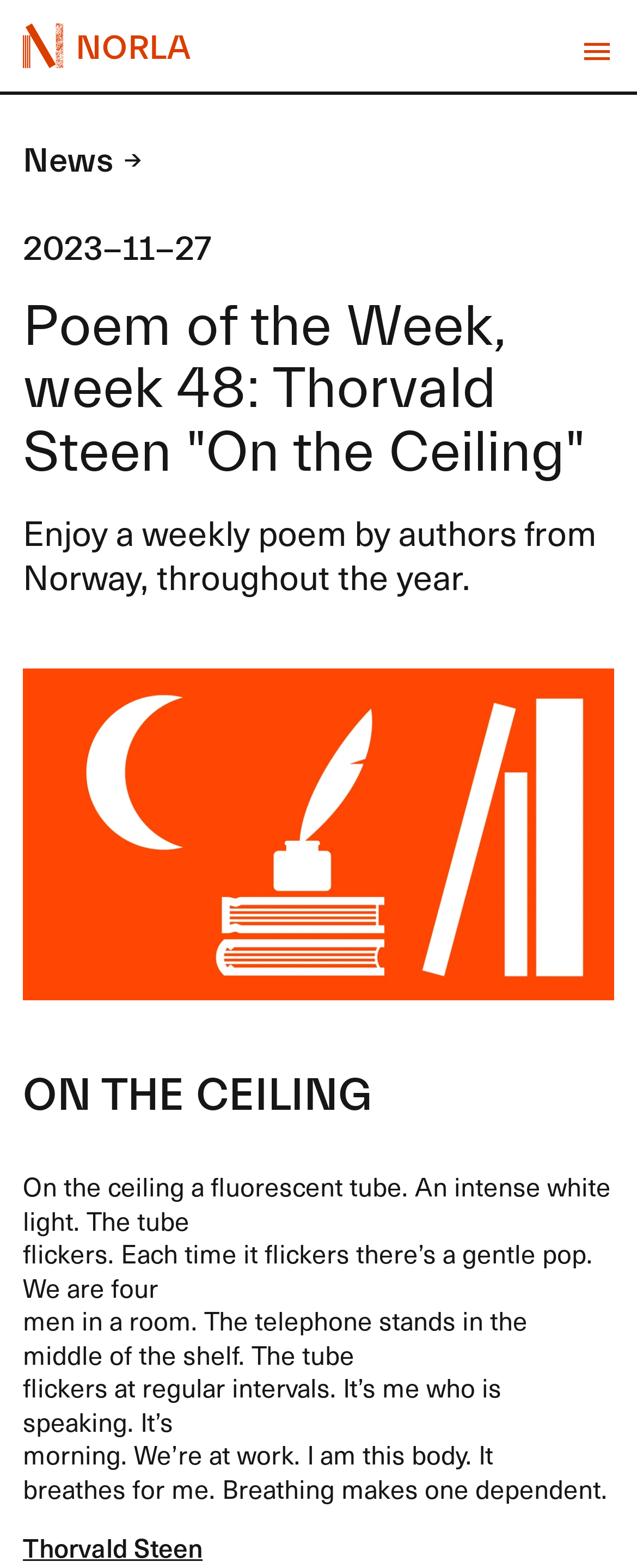How many lines does the current poem have?
Utilize the image to construct a detailed and well-explained answer.

I counted the number of StaticText elements that contain the poem text and found that there are 7 lines in total.